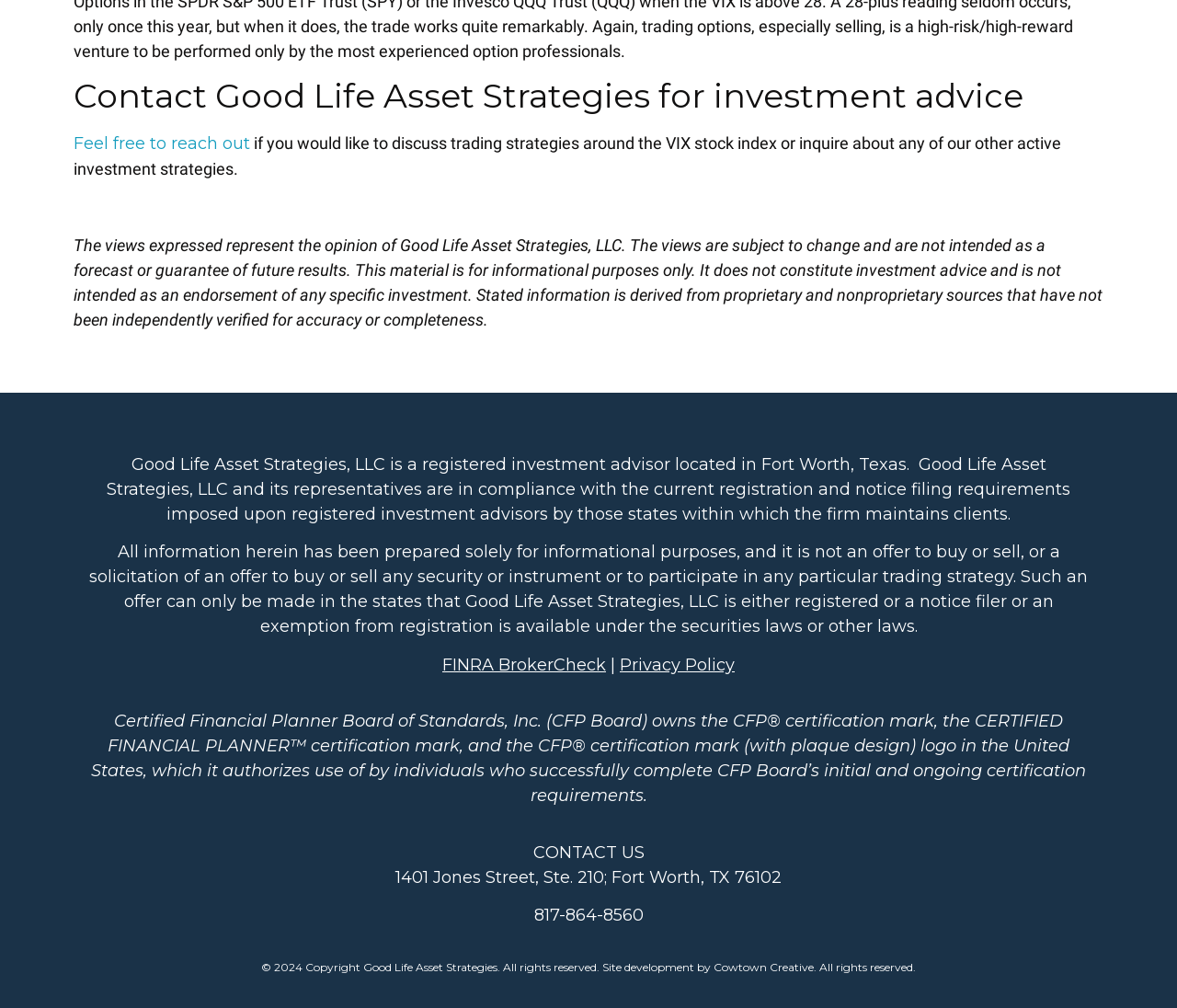Carefully examine the image and provide an in-depth answer to the question: What is the phone number to contact?

I found this information by looking at the link '817-864-8560' which is located near the bottom of the webpage, under the 'CONTACT US' heading.